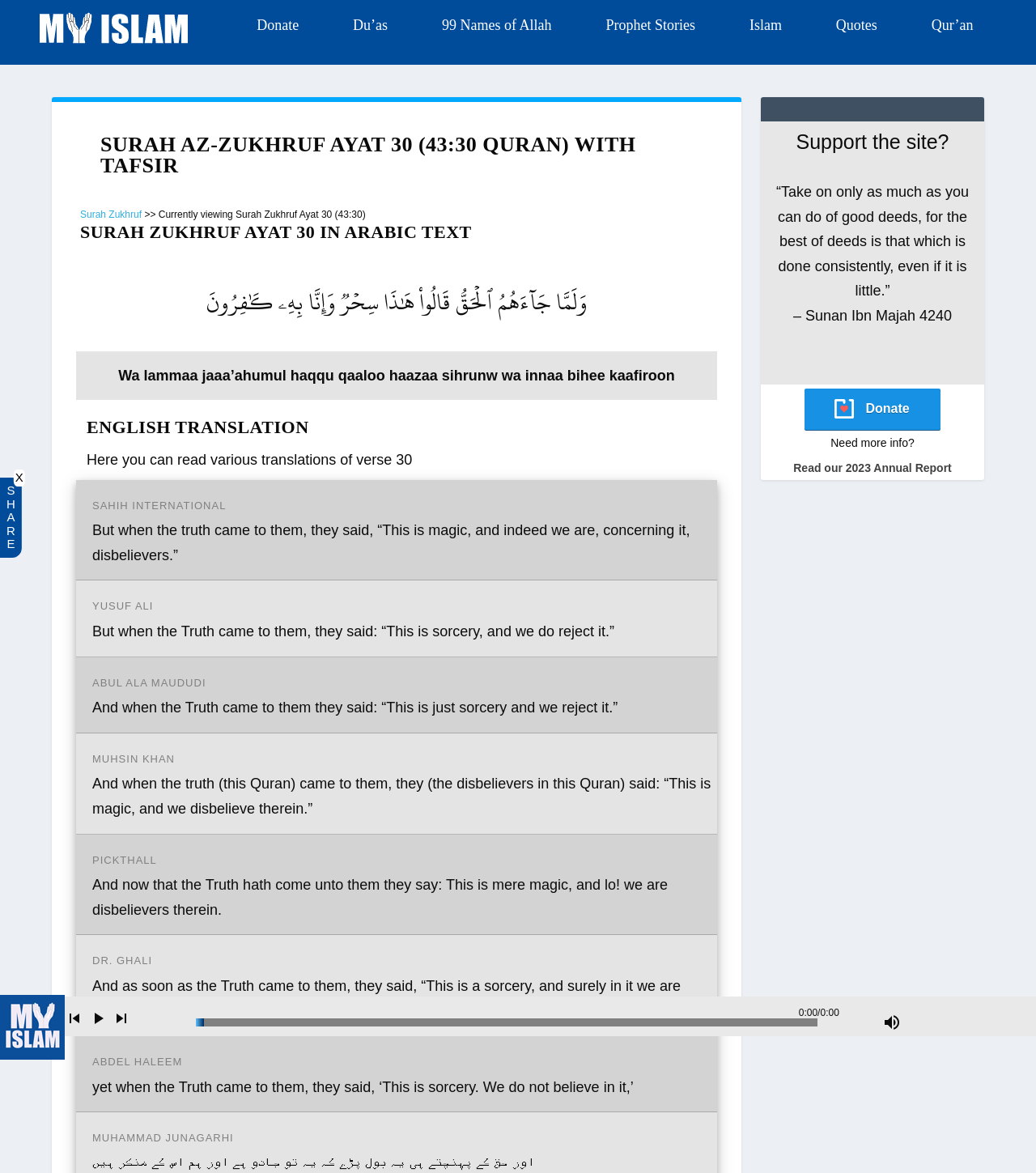Please identify the bounding box coordinates of the element that needs to be clicked to perform the following instruction: "Read the 'SURAH AZ-ZUKHRUF AYAT 30 (43:30 QURAN) WITH TAFSIR' heading".

[0.097, 0.114, 0.669, 0.178]